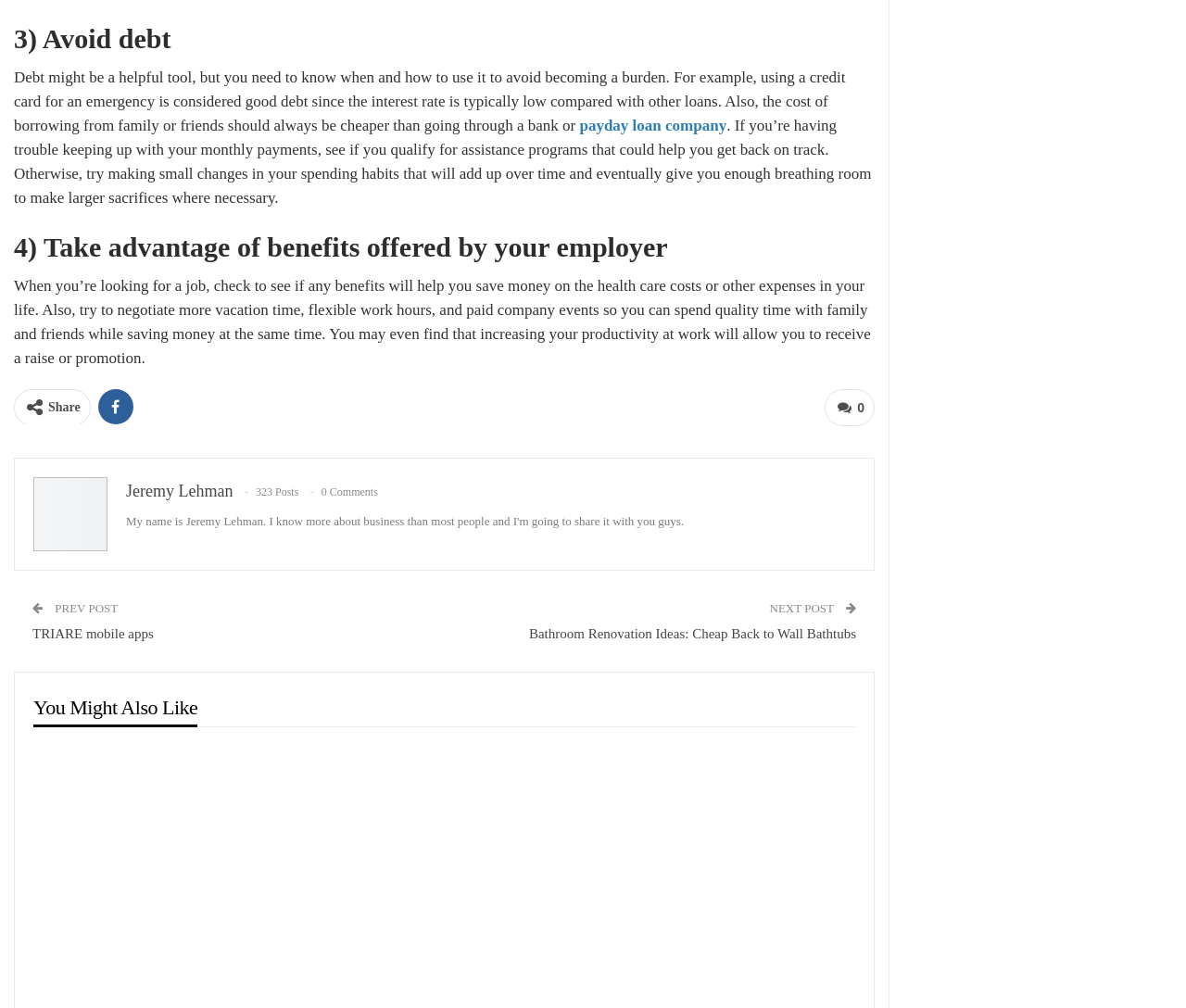Determine the bounding box coordinates for the clickable element required to fulfill the instruction: "Read more about 'TRIARE mobile apps'". Provide the coordinates as four float numbers between 0 and 1, i.e., [left, top, right, bottom].

[0.027, 0.62, 0.133, 0.636]